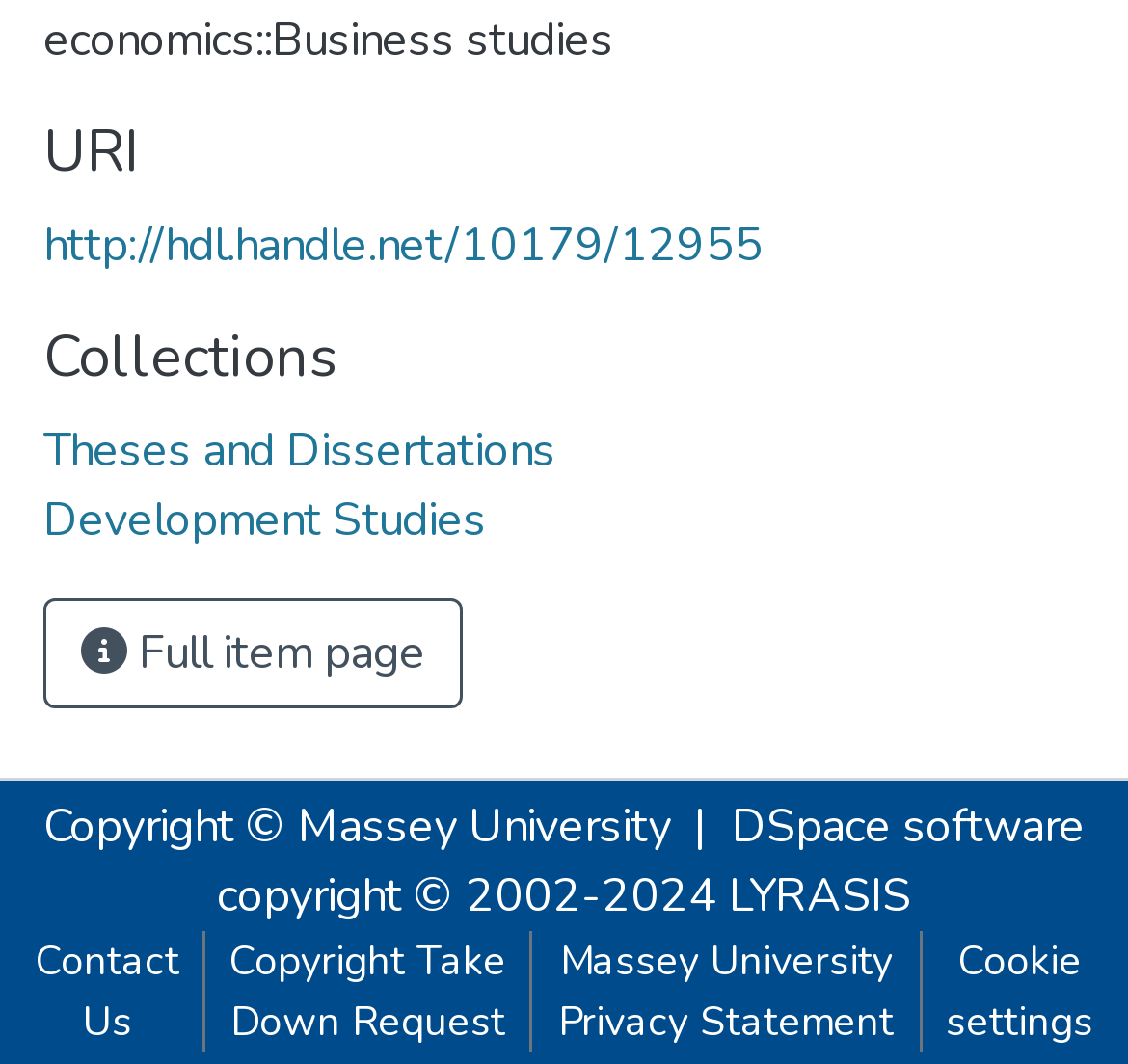Respond to the following question with a brief word or phrase:
What type of collections are available?

Theses and Dissertations, Development Studies